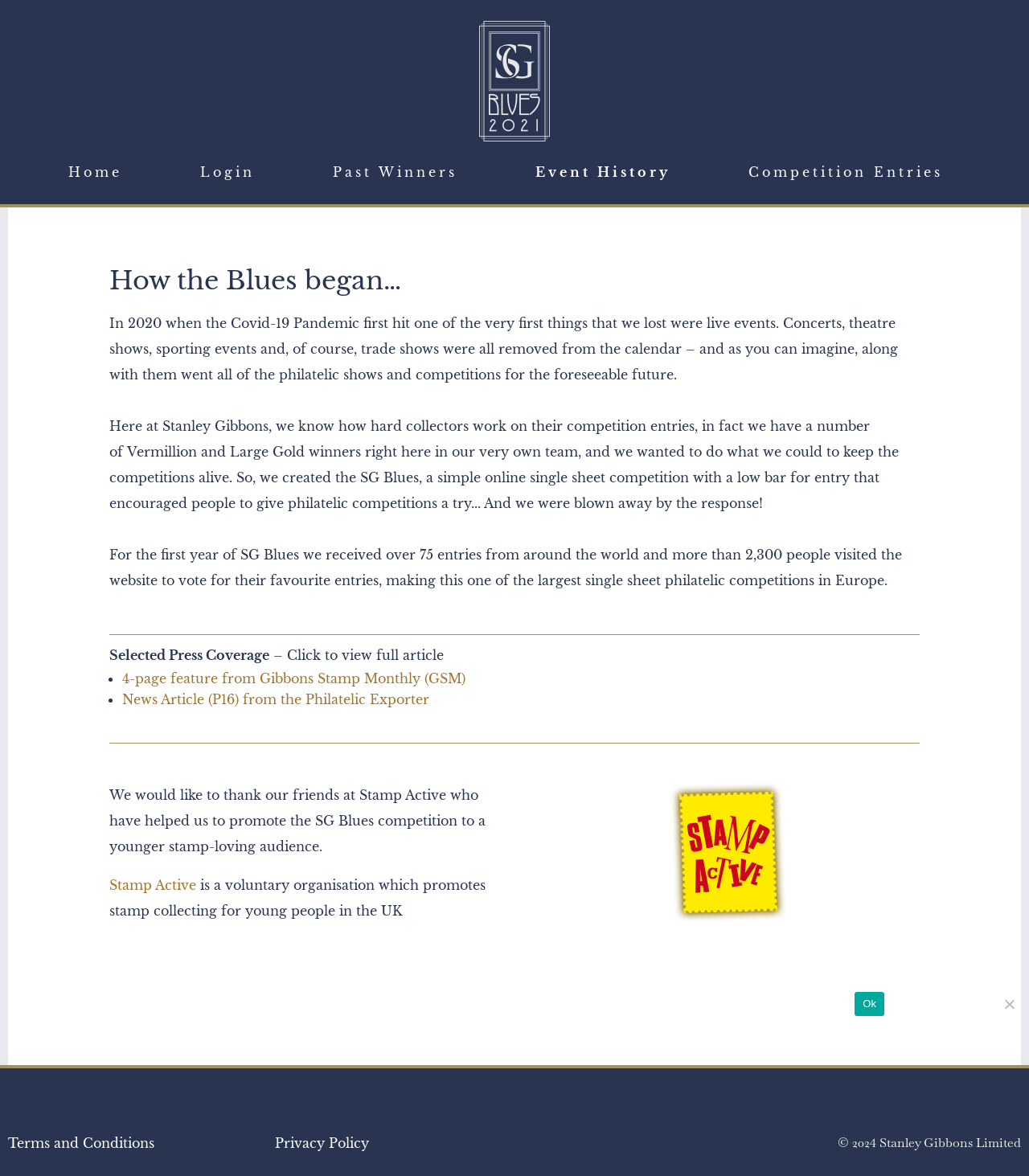How many people visited the website to vote for their favourite entries?
Utilize the image to construct a detailed and well-explained answer.

According to the webpage, over 2,300 people visited the website to vote for their favourite entries, making it one of the largest single sheet philatelic competitions in Europe.